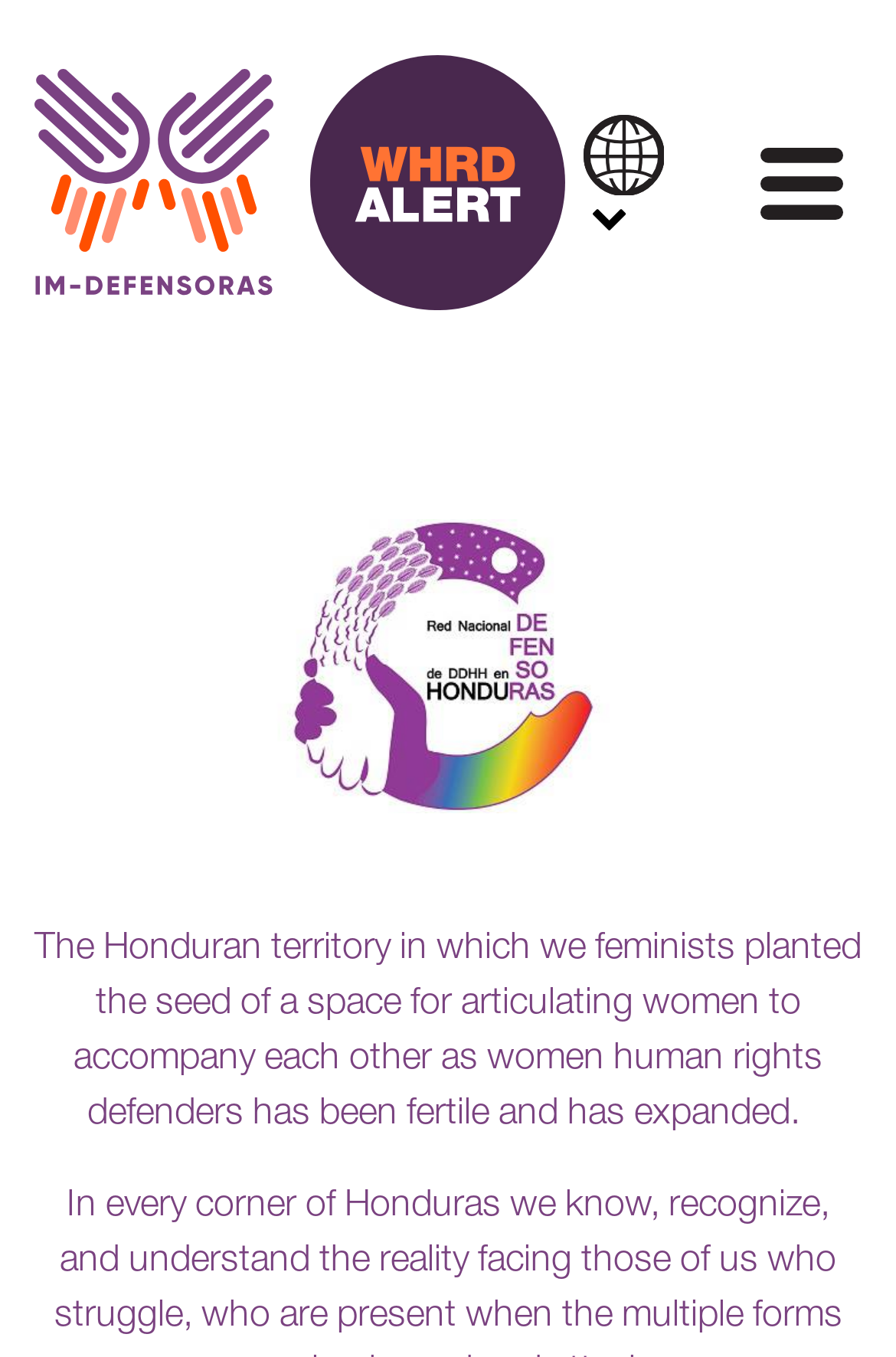What is the icon represented by ''?
Offer a detailed and full explanation in response to the question.

I found a LabelText element with the text '', which is a Unicode character representing an icon. However, without additional context, I cannot determine the specific meaning of this icon.